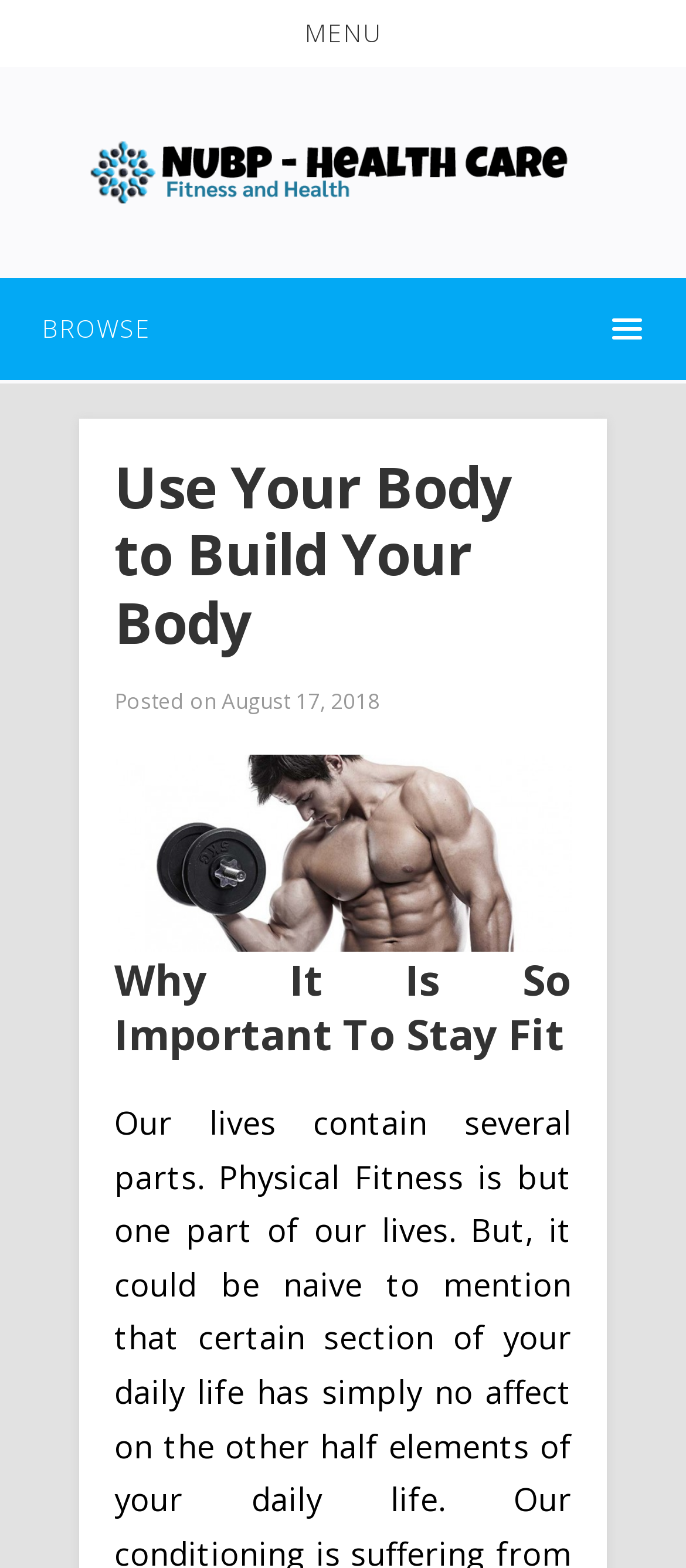Please provide a comprehensive response to the question based on the details in the image: What is the title of the article?

The title of the article can be found in the middle of the webpage, where it is written as a heading, and also displayed as an image.